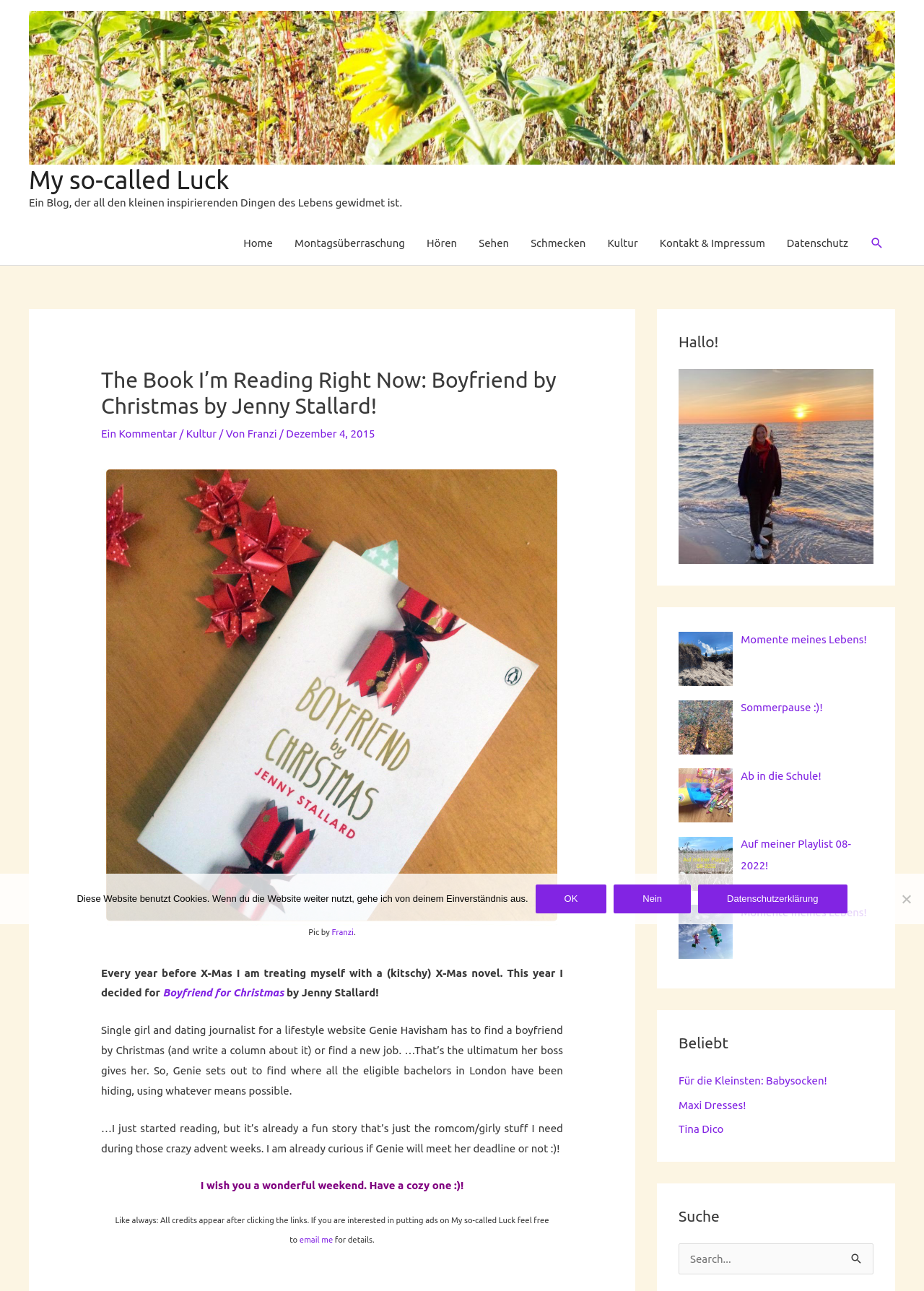Please find and generate the text of the main header of the webpage.

The Book I’m Reading Right Now: Boyfriend by Christmas by Jenny Stallard!